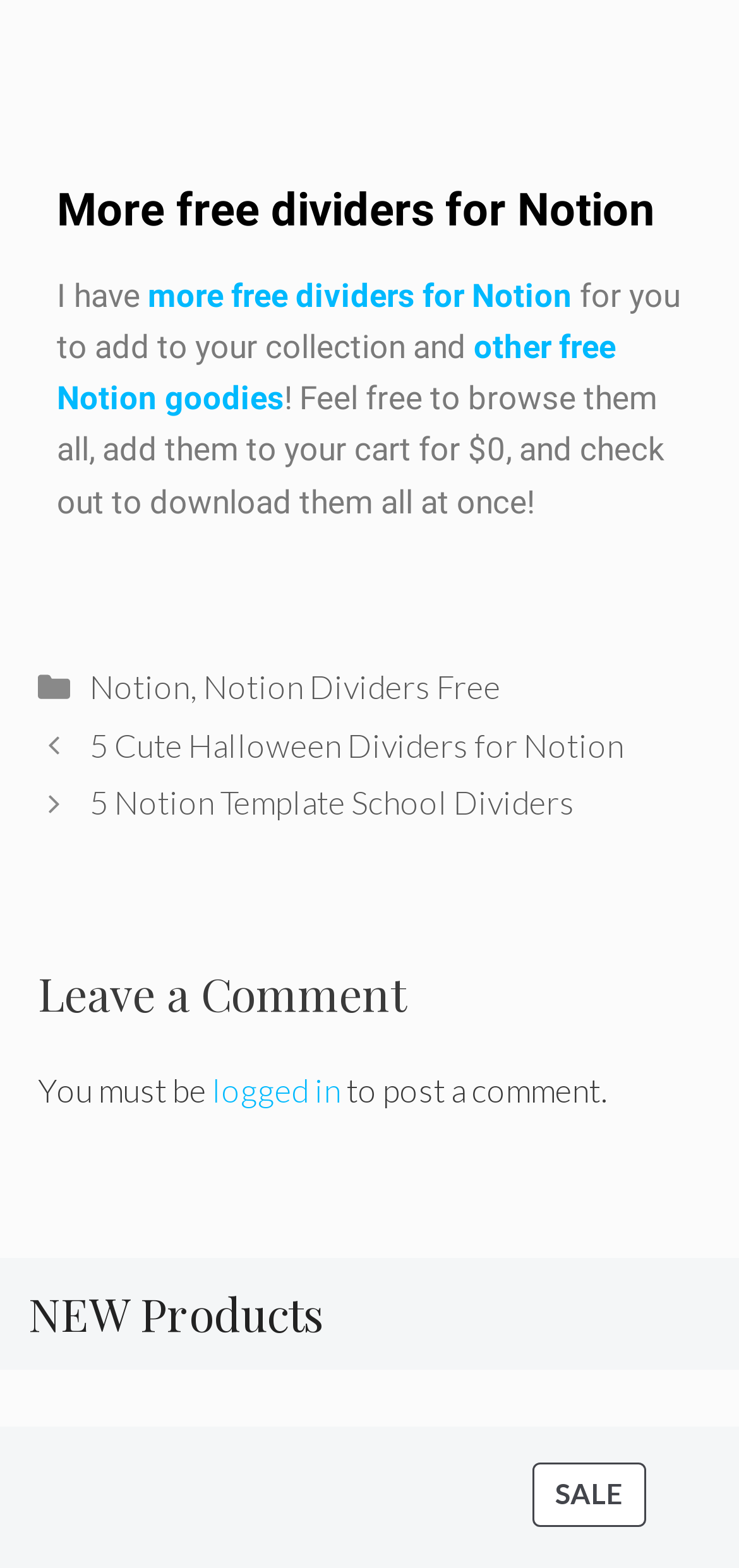What is required to post a comment?
We need a detailed and exhaustive answer to the question. Please elaborate.

To post a comment, one must be logged in, as indicated by the text 'You must be logged in to post a comment'.